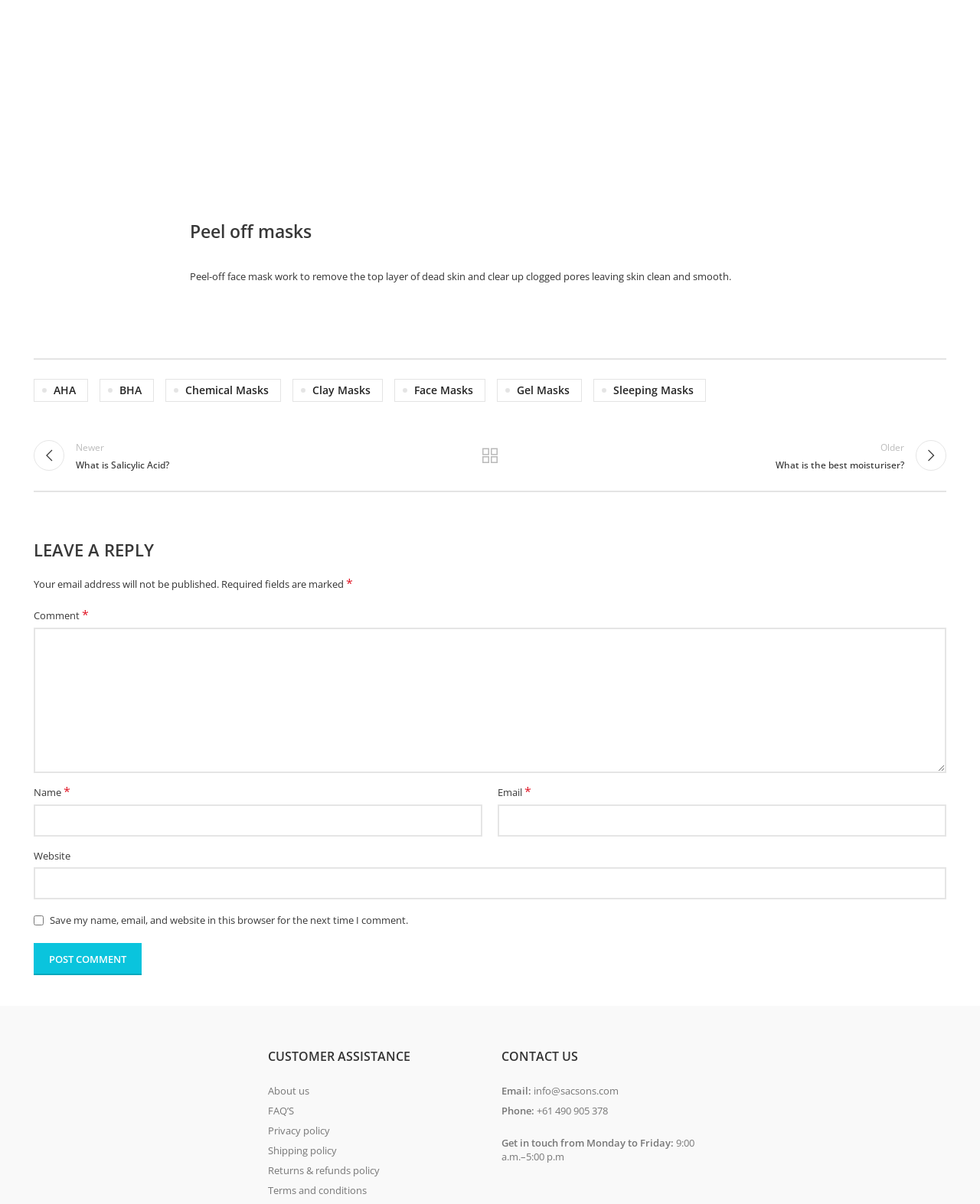Please provide the bounding box coordinates in the format (top-left x, top-left y, bottom-right x, bottom-right y). Remember, all values are floating point numbers between 0 and 1. What is the bounding box coordinate of the region described as: @jillesvangurp

None